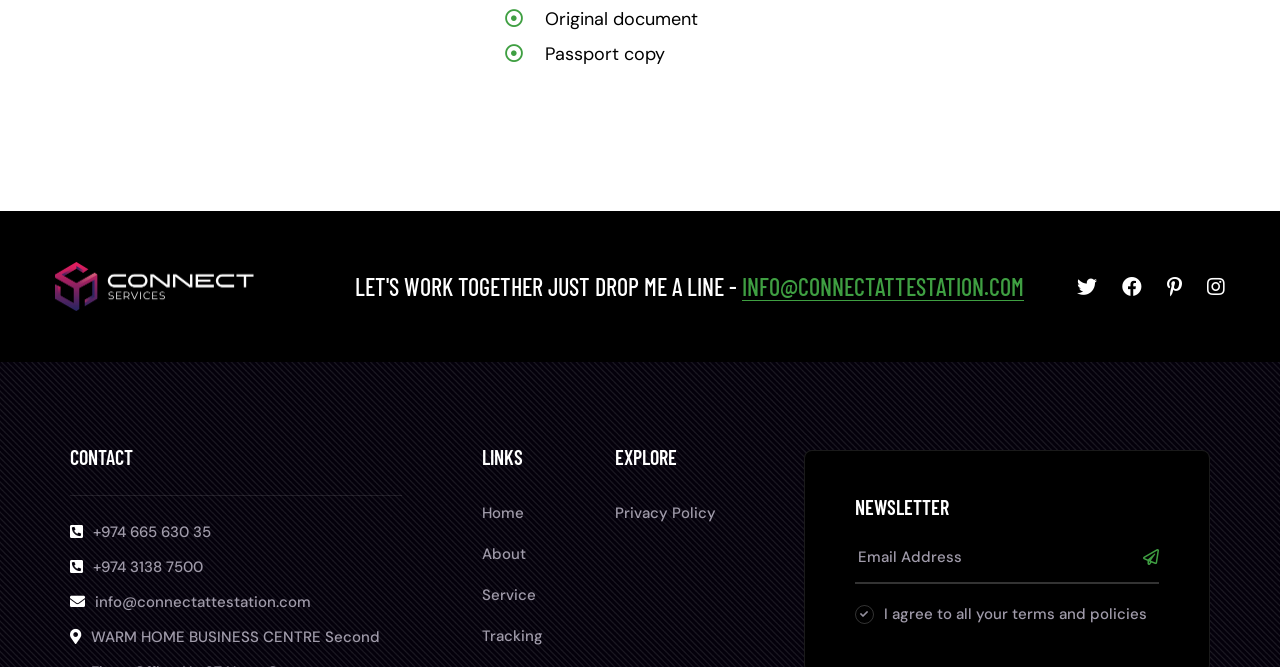Please determine the bounding box coordinates for the element that should be clicked to follow these instructions: "Click on the link to connect attestation services".

[0.043, 0.41, 0.199, 0.446]